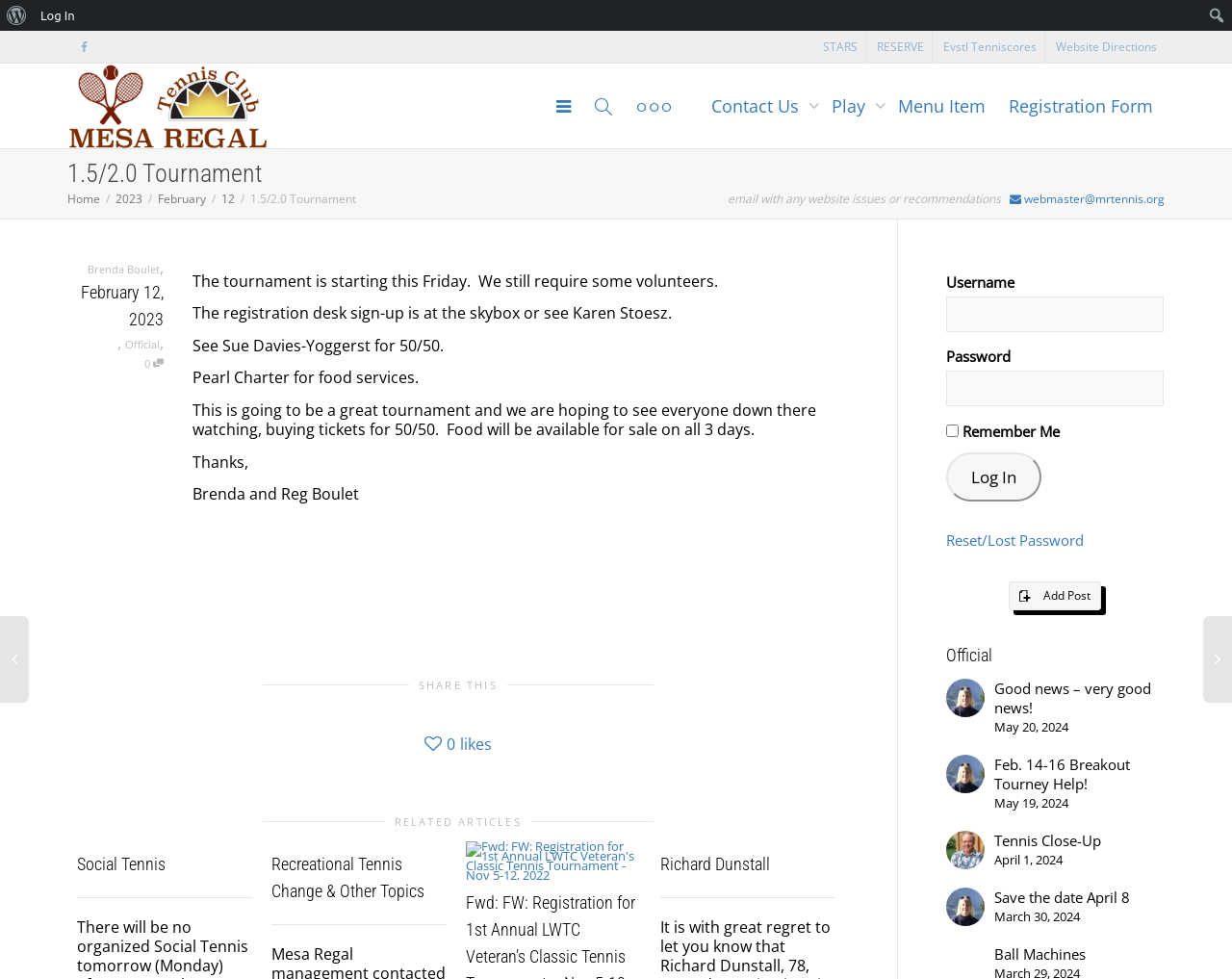Provide the bounding box coordinates of the HTML element this sentence describes: "Tennis Close-Up April 1, 2024".

[0.768, 0.848, 0.945, 0.888]